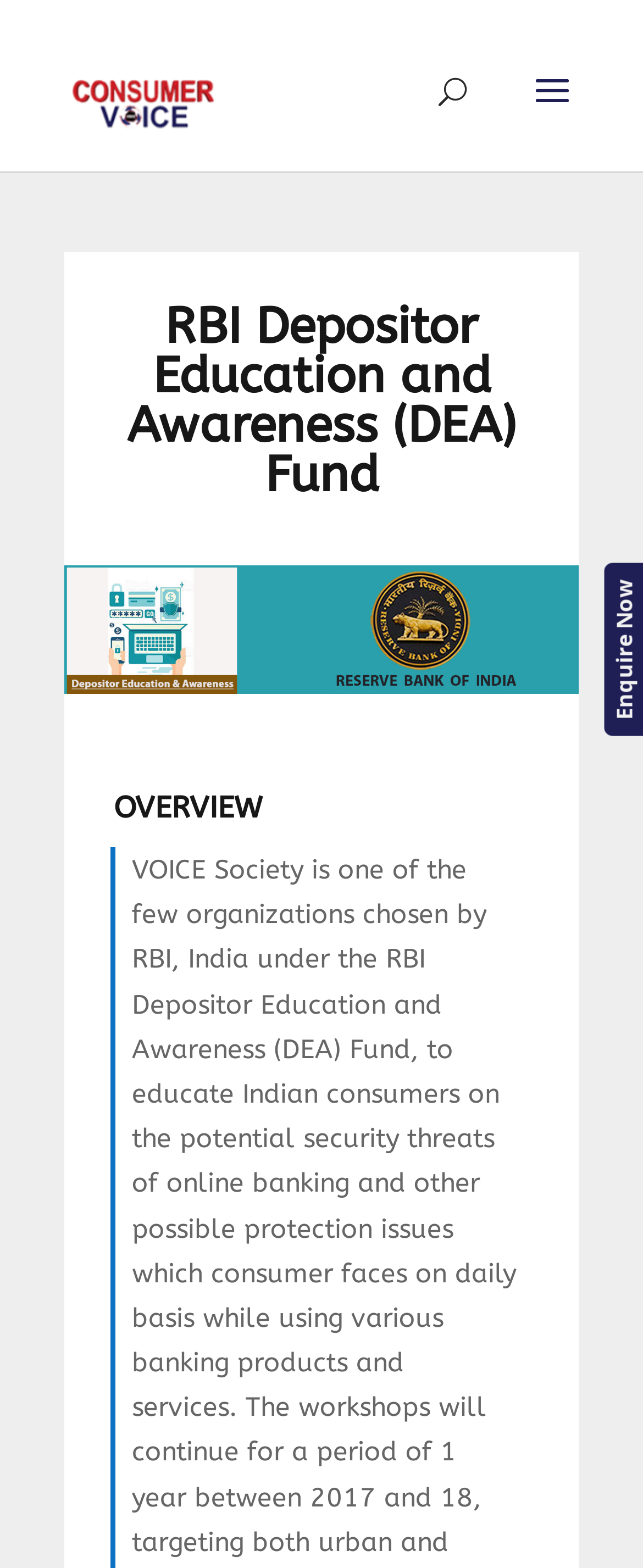What is the name of the organization?
Please use the image to provide an in-depth answer to the question.

The name of the organization can be found in the top-left corner of the webpage, where it says 'RBI Depositor Education and Awareness (DEA) Fund - Consumer Voice'. This is also confirmed by the image with the same name.